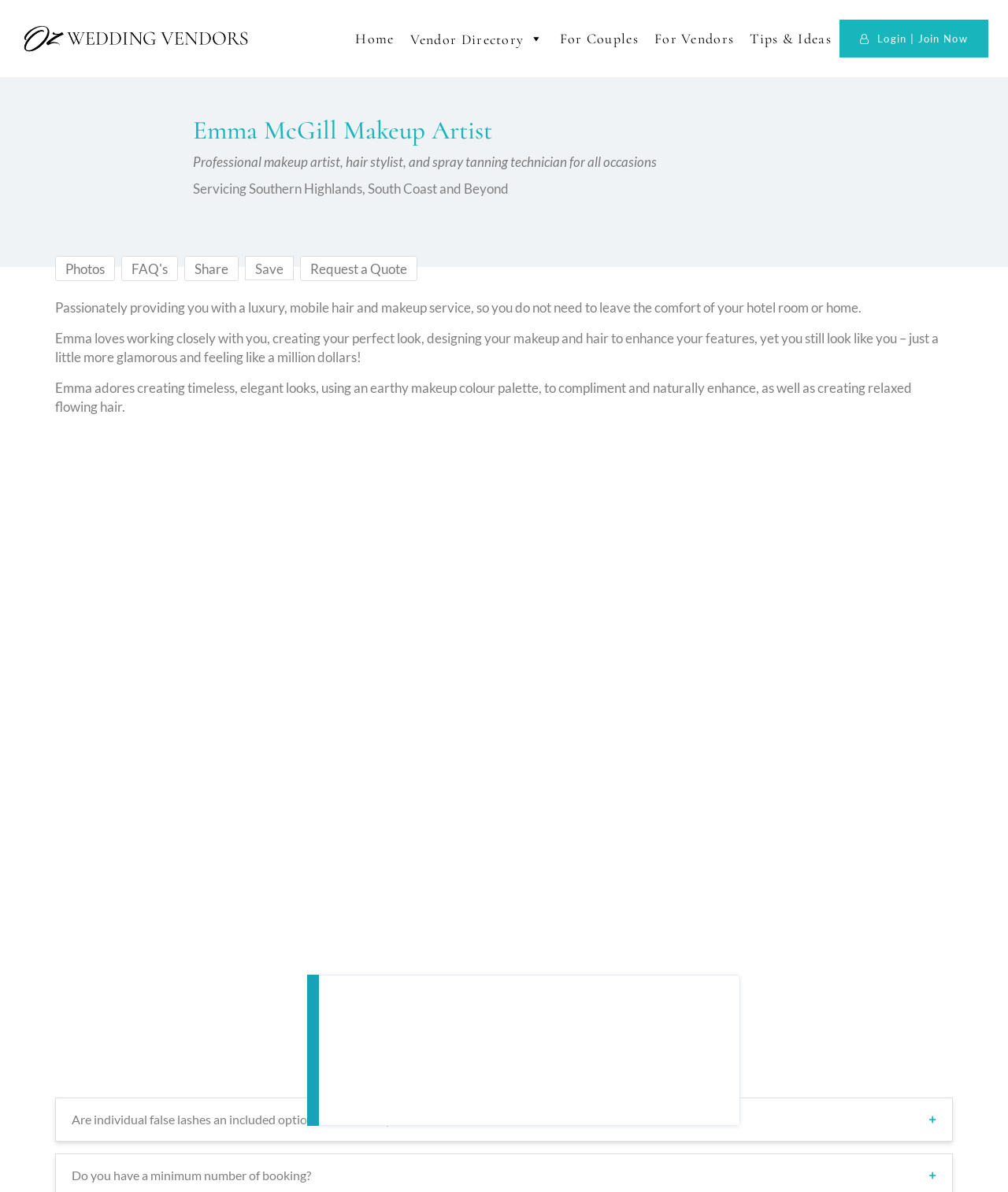Provide the bounding box coordinates of the HTML element described by the text: "alt="image"". The coordinates should be in the format [left, top, right, bottom] with values between 0 and 1.

[0.02, 0.023, 0.25, 0.038]